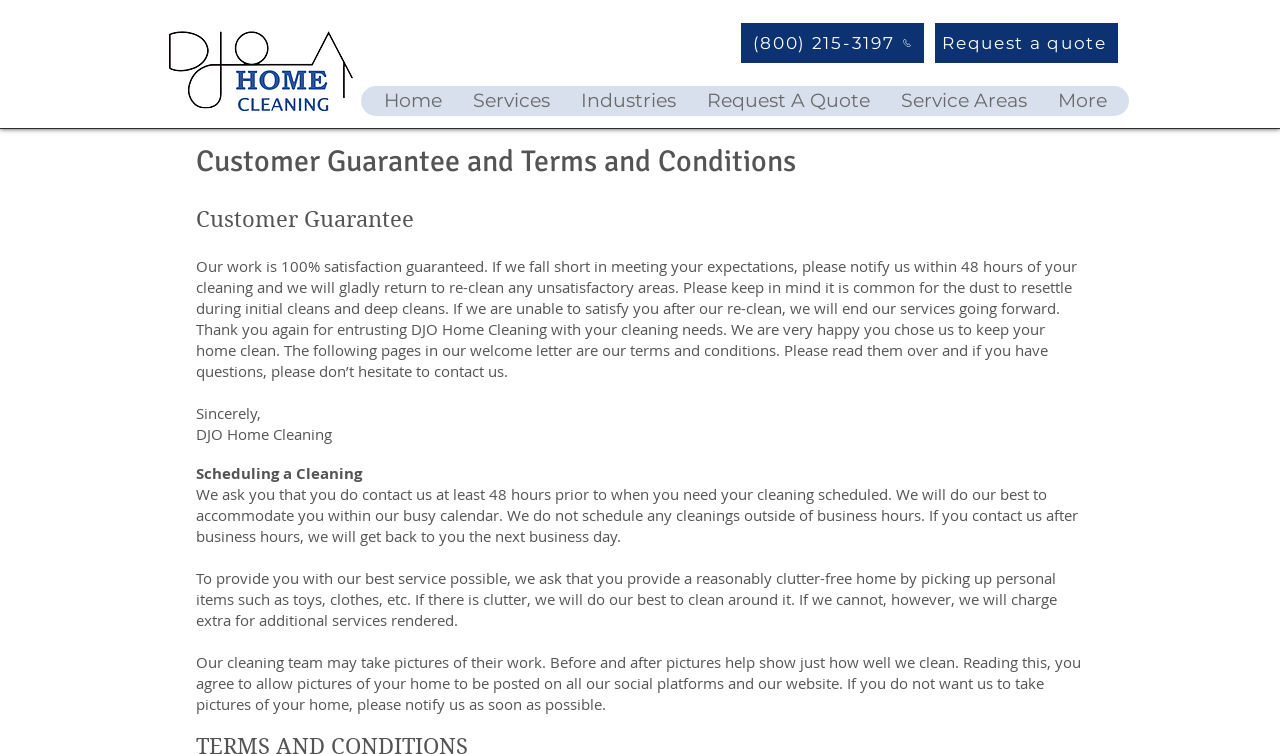Please provide the bounding box coordinates for the element that needs to be clicked to perform the instruction: "Call the phone number (800) 215-3197". The coordinates must consist of four float numbers between 0 and 1, formatted as [left, top, right, bottom].

[0.579, 0.031, 0.722, 0.084]